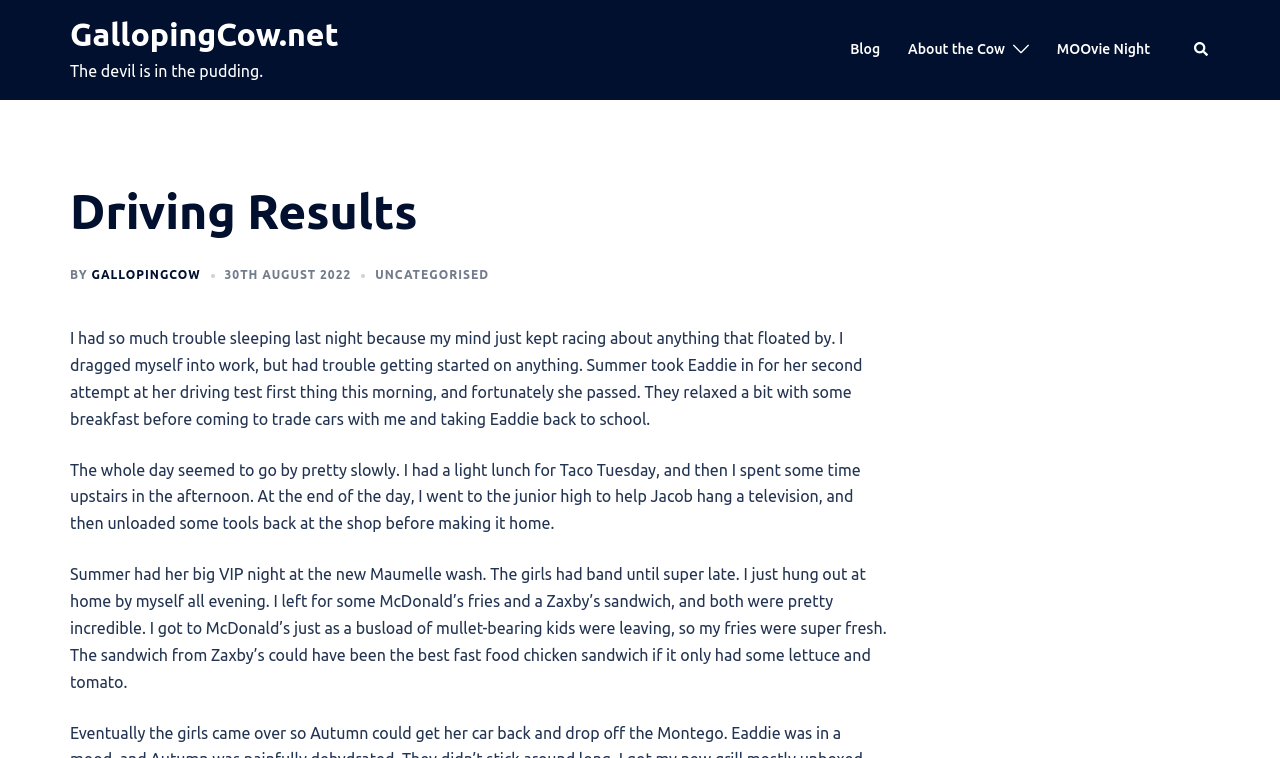Can you show the bounding box coordinates of the region to click on to complete the task described in the instruction: "Search the website"?

[0.933, 0.055, 0.945, 0.077]